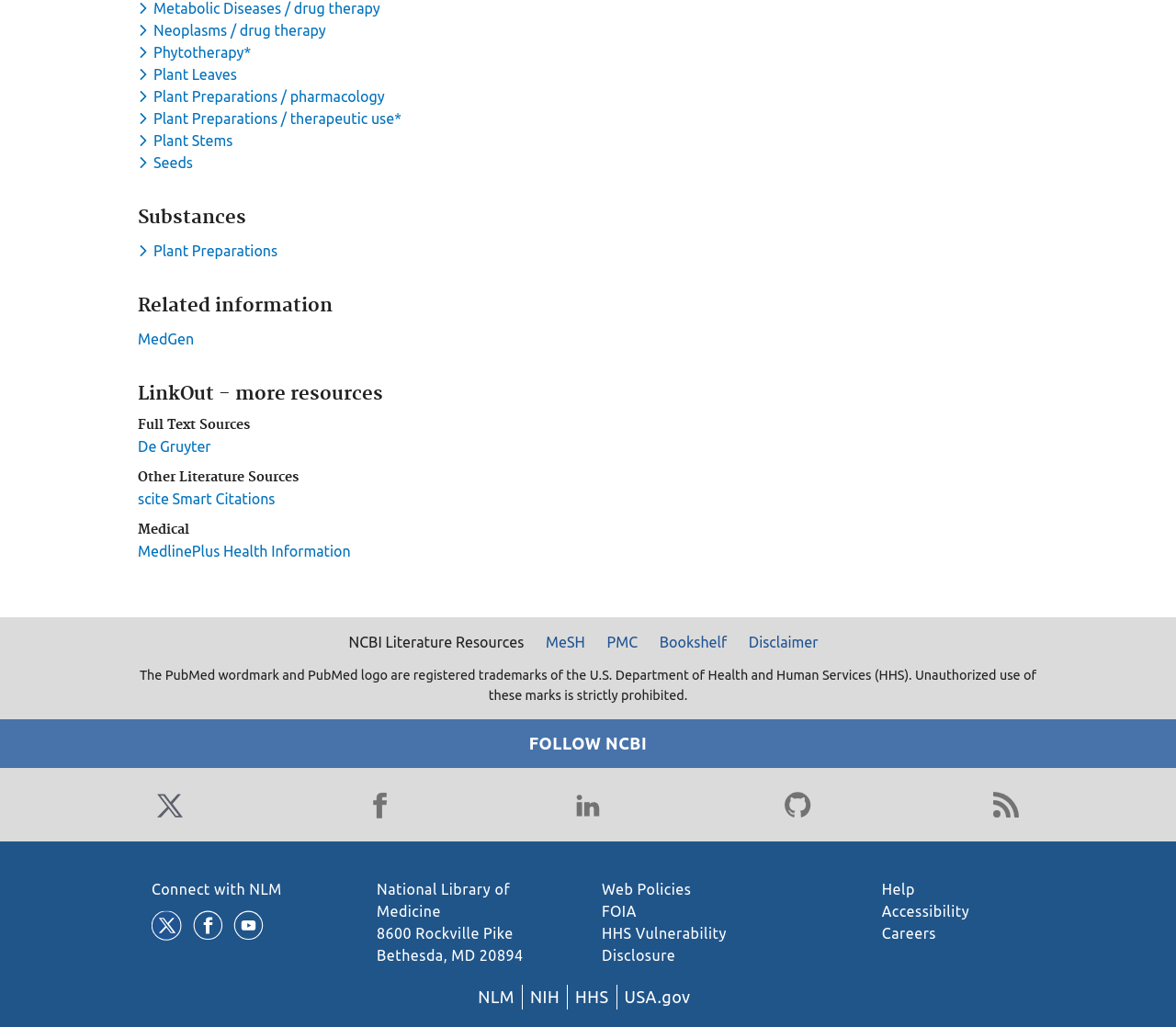Locate the bounding box of the UI element based on this description: "Plant Stems". Provide four float numbers between 0 and 1 as [left, top, right, bottom].

[0.117, 0.129, 0.202, 0.145]